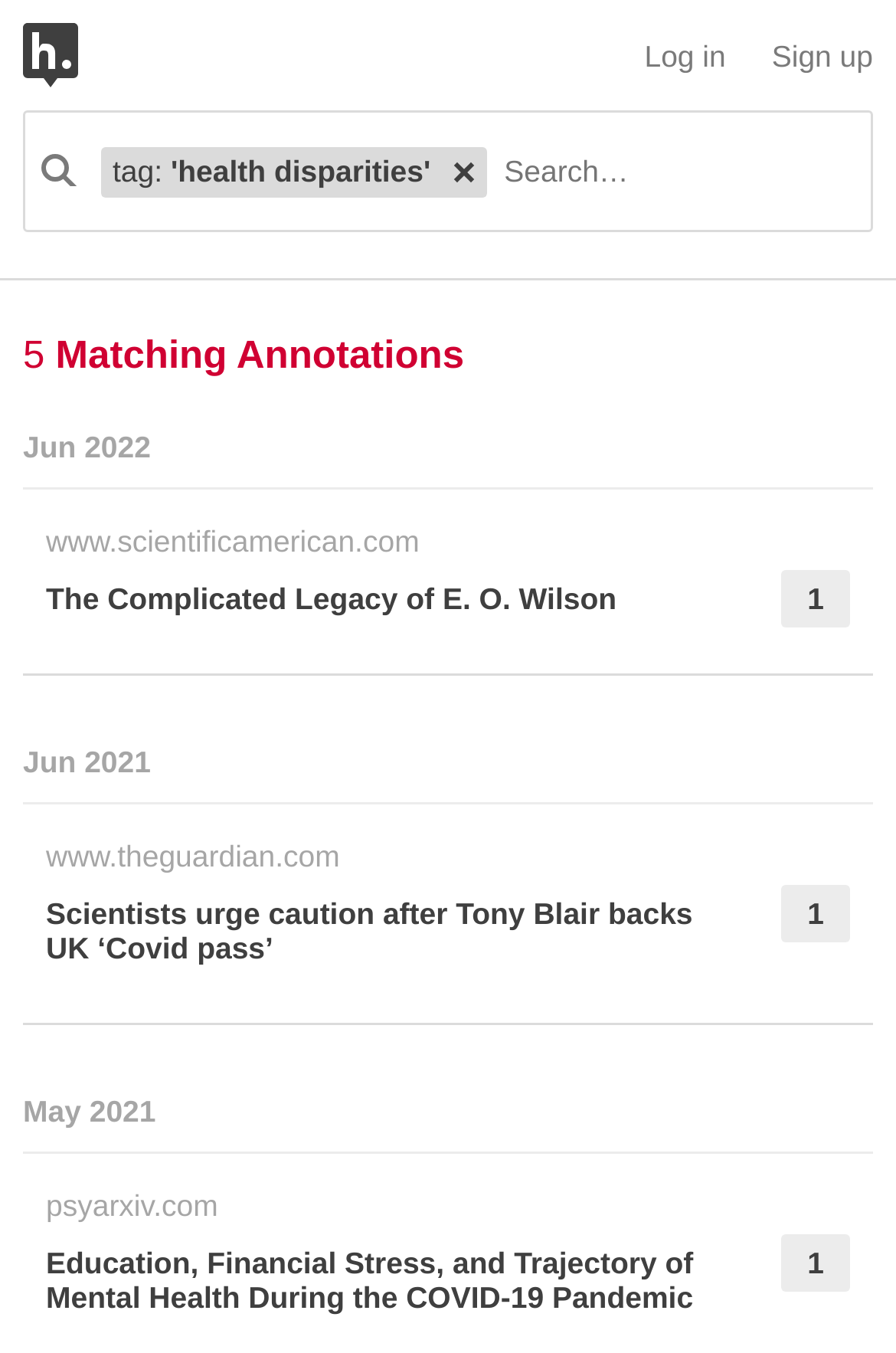Refer to the image and provide an in-depth answer to the question:
What is the purpose of the button 'Remove search term'?

I looked at the button 'Remove search term' and inferred that its purpose is to remove the current search term, allowing the user to start a new search.